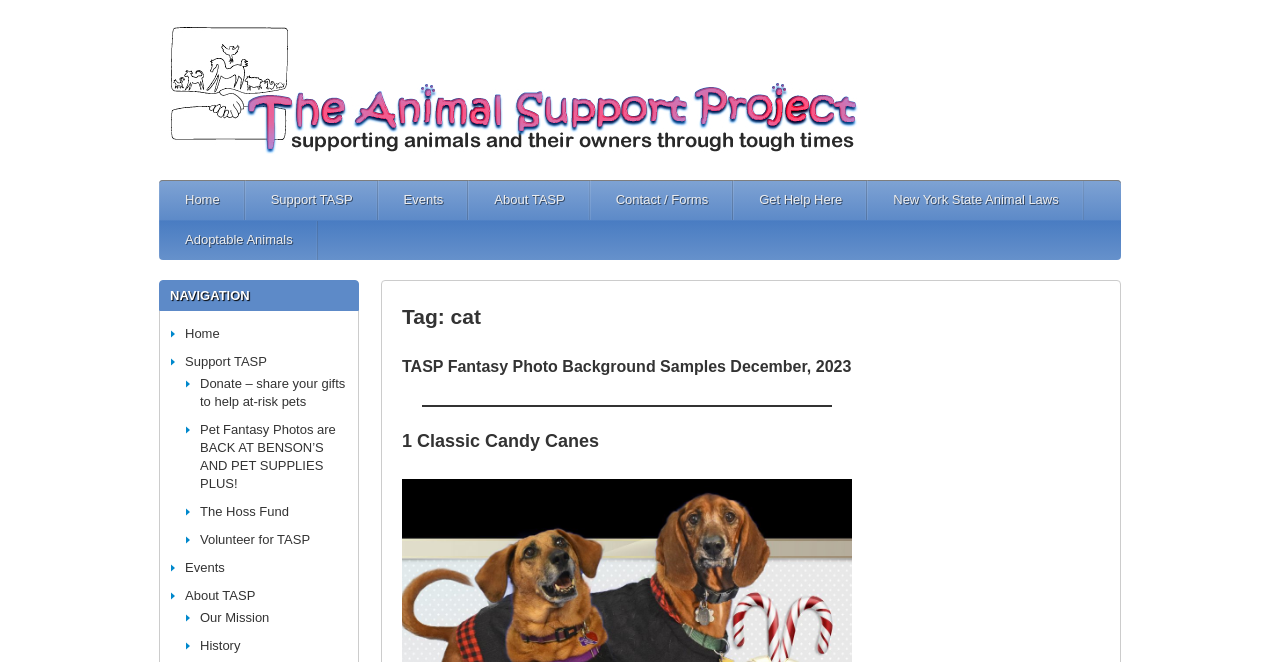Specify the bounding box coordinates of the element's region that should be clicked to achieve the following instruction: "donate to help at-risk pets". The bounding box coordinates consist of four float numbers between 0 and 1, in the format [left, top, right, bottom].

[0.156, 0.568, 0.27, 0.618]